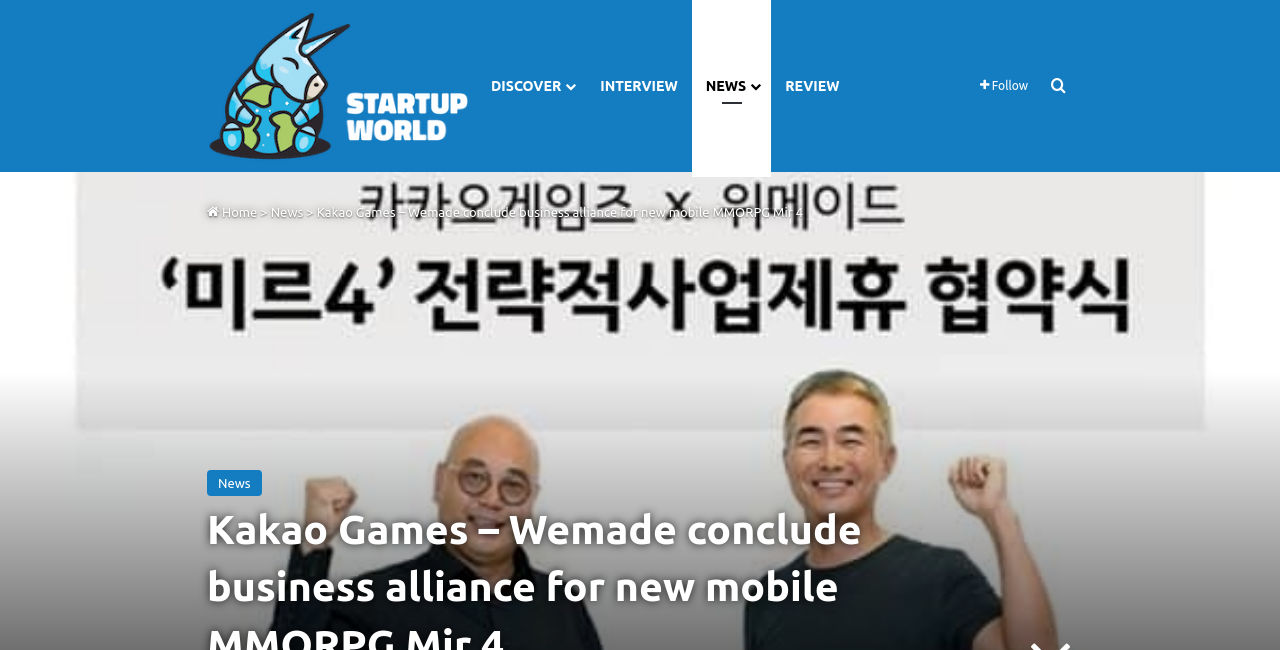Using the provided element description, identify the bounding box coordinates as (top-left x, top-left y, bottom-right x, bottom-right y). Ensure all values are between 0 and 1. Description: OX SOX Discount Code

None